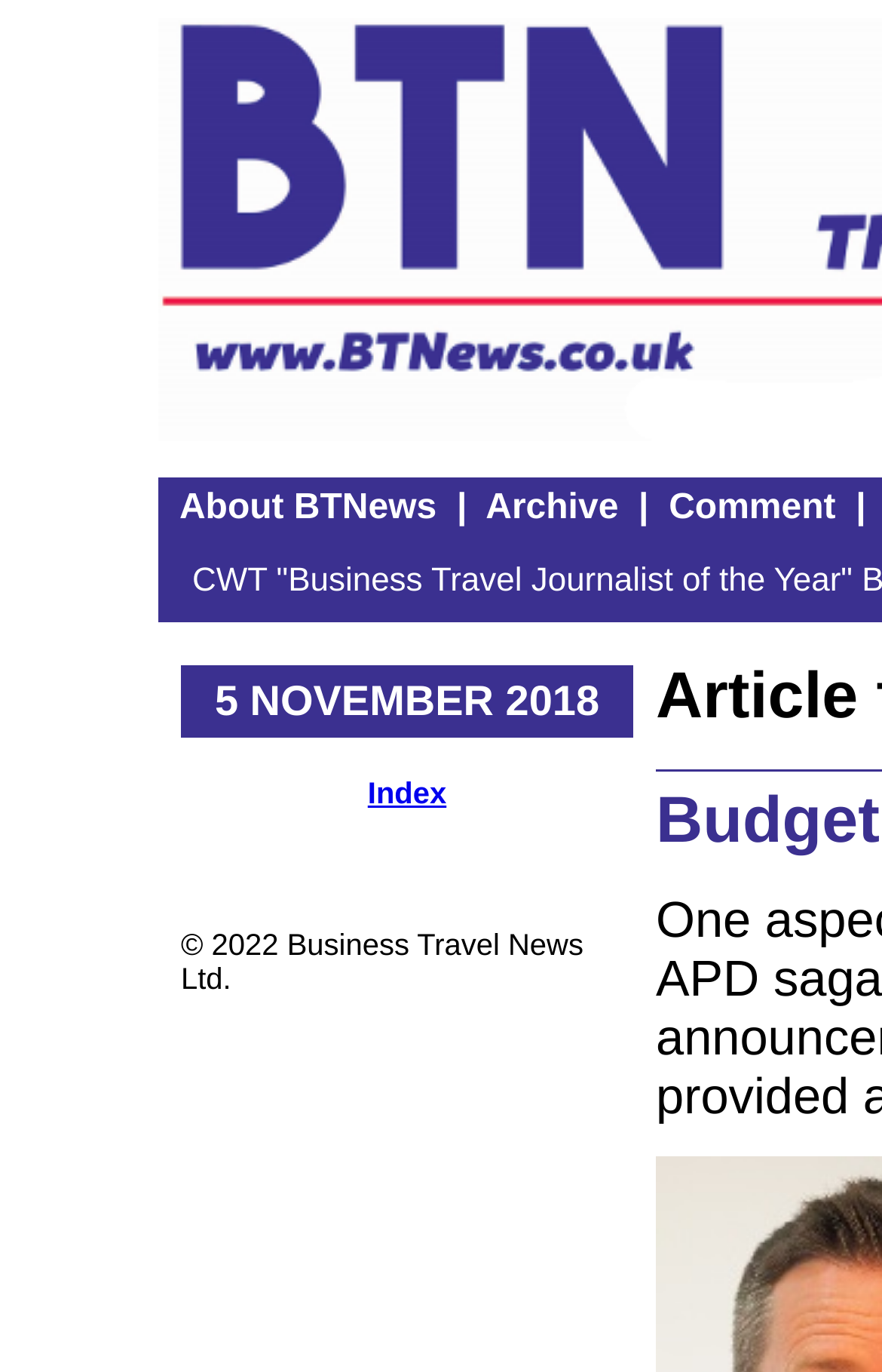Determine the bounding box coordinates of the UI element described by: "Index".

[0.417, 0.566, 0.506, 0.591]